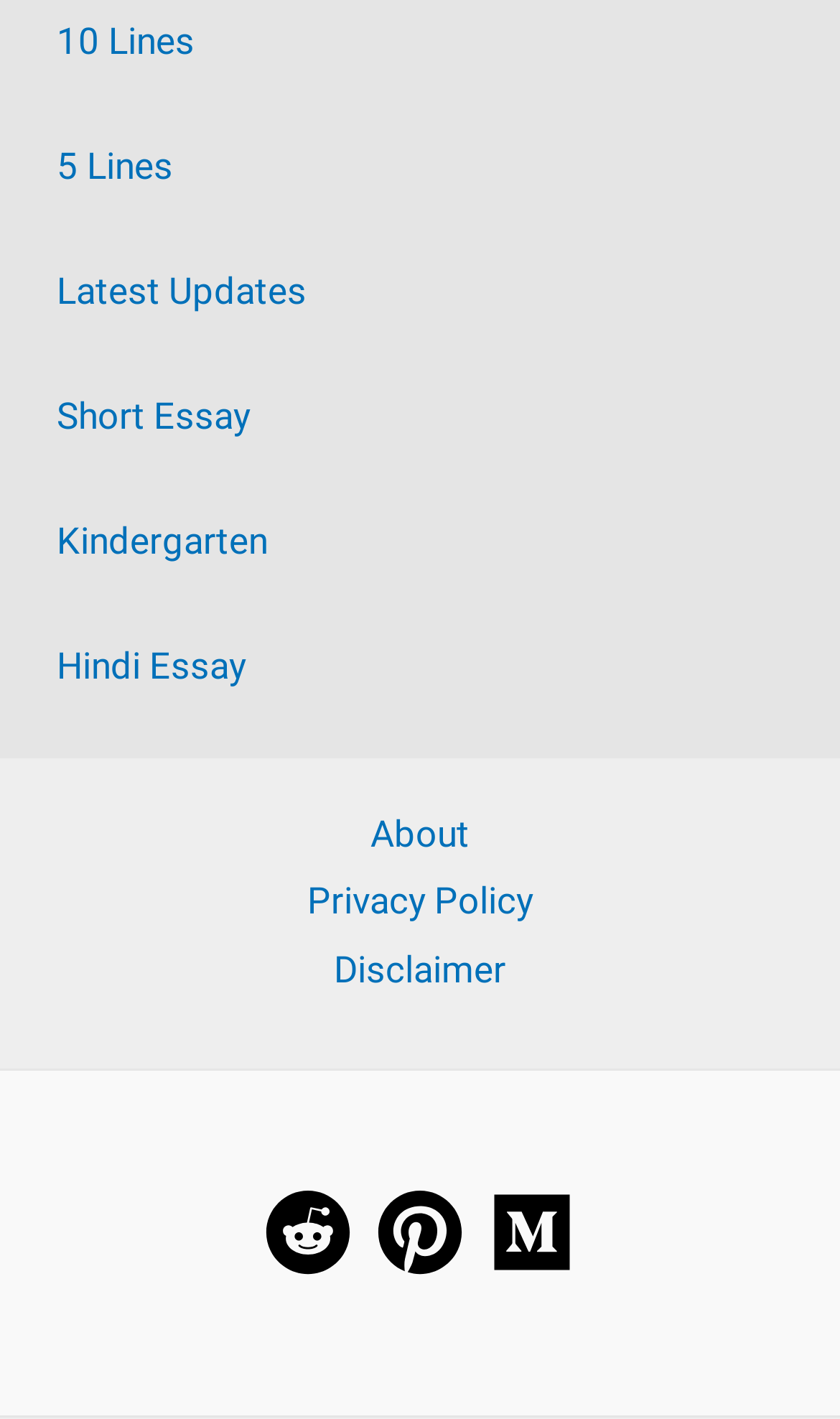Provide a short, one-word or phrase answer to the question below:
How many links are above the footer menu?

6